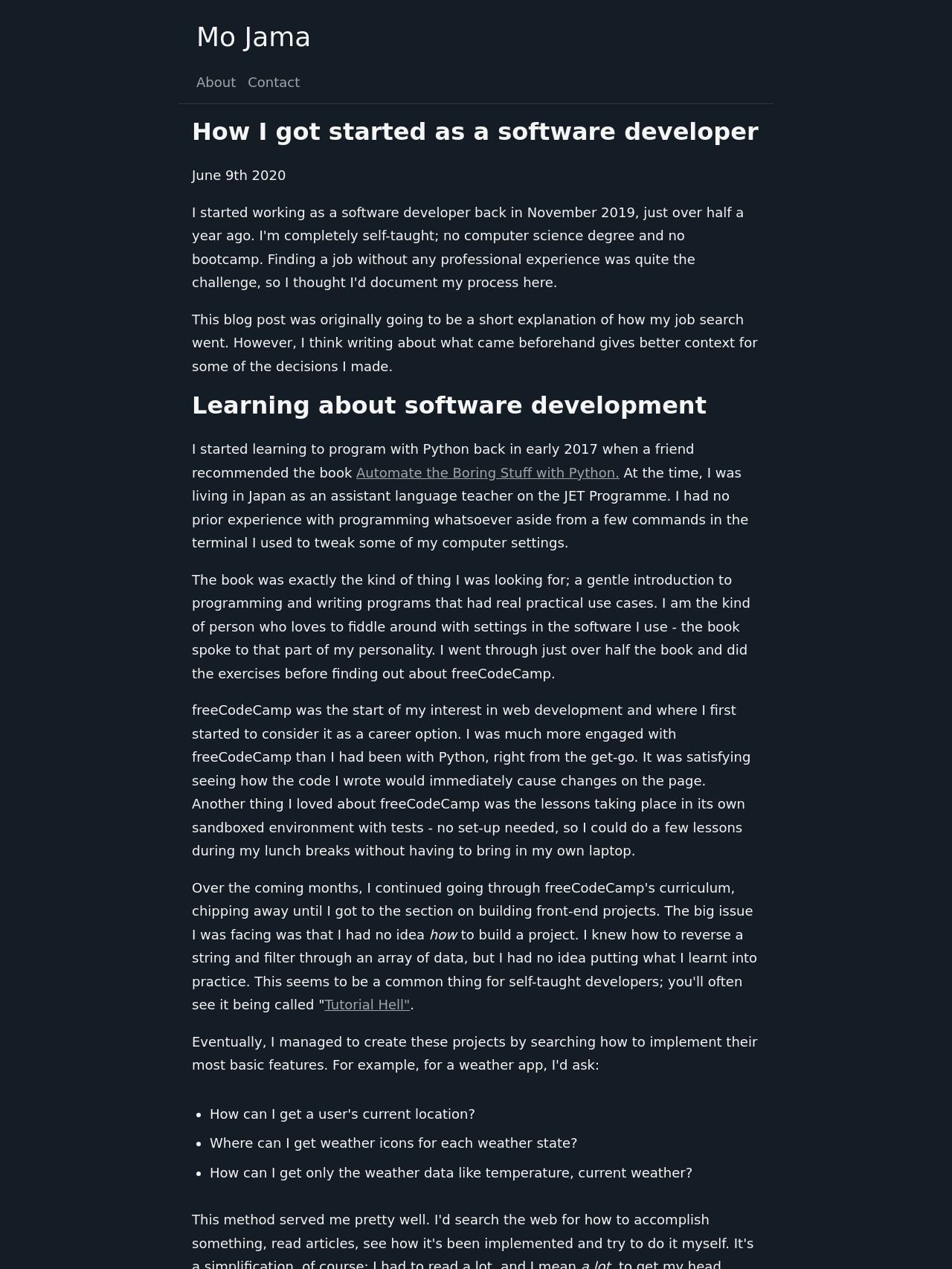Extract the bounding box coordinates for the UI element described by the text: "Mo Jama". The coordinates should be in the form of [left, top, right, bottom] with values between 0 and 1.

[0.206, 0.026, 0.327, 0.039]